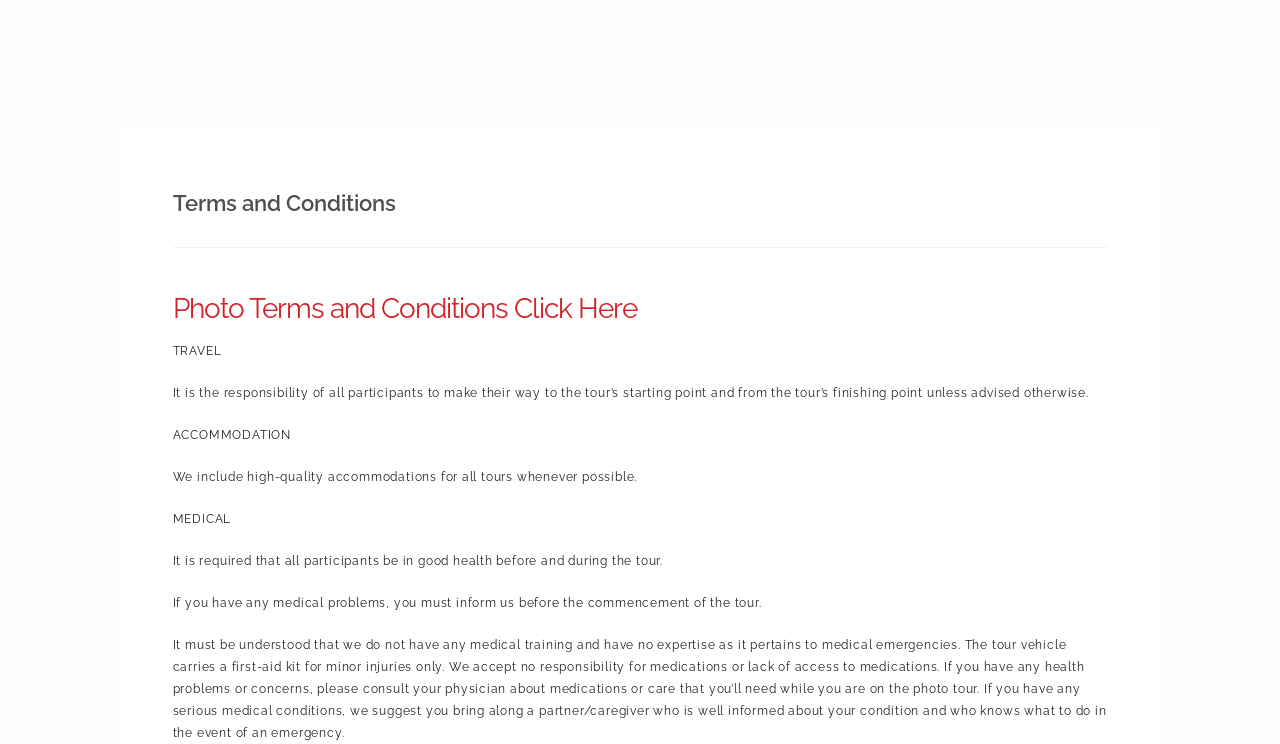Determine the bounding box coordinates in the format (top-left x, top-left y, bottom-right x, bottom-right y). Ensure all values are floating point numbers between 0 and 1. Identify the bounding box of the UI element described by: About

[0.331, 0.017, 0.39, 0.076]